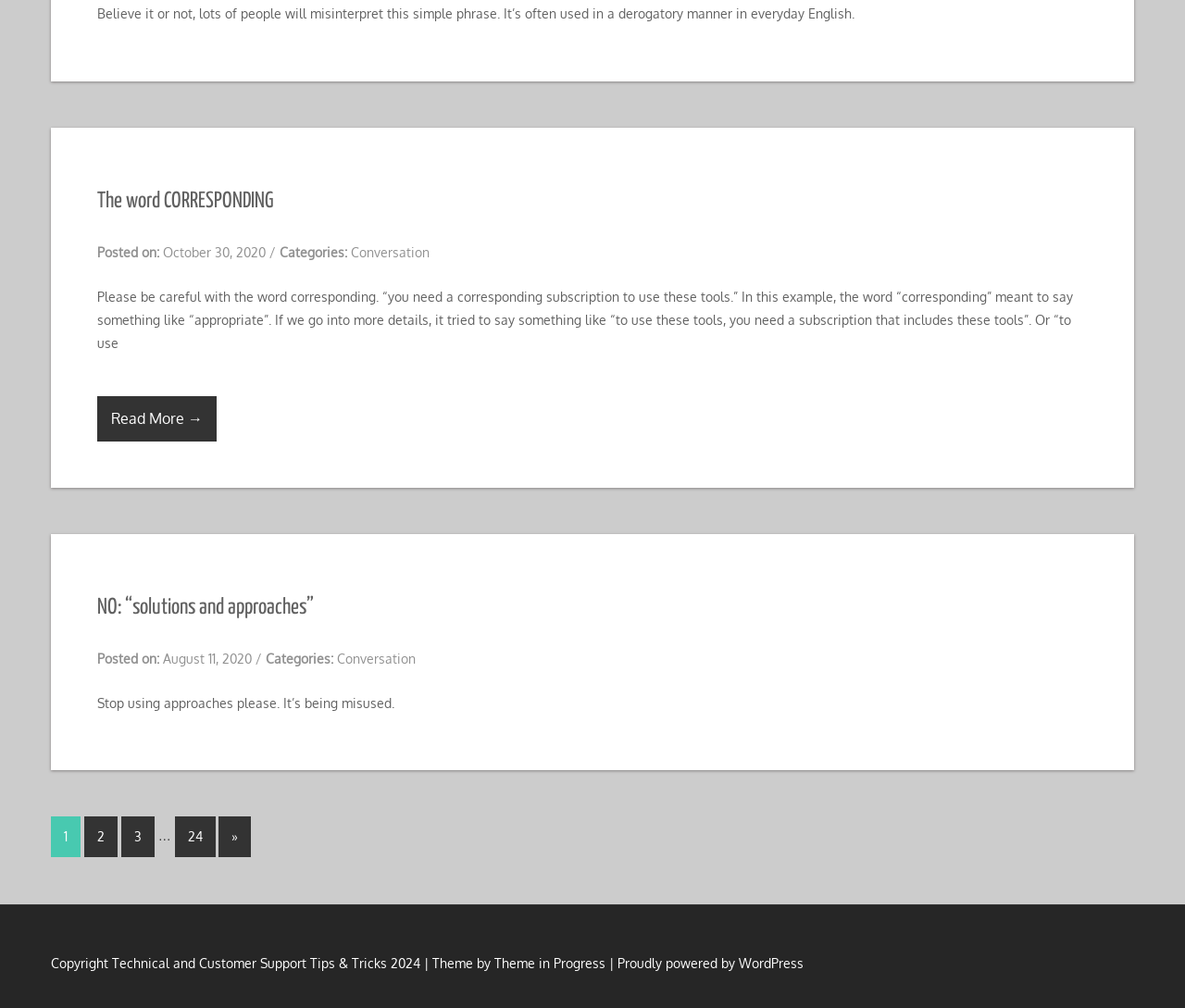Locate the bounding box of the UI element based on this description: "The word CORRESPONDING". Provide four float numbers between 0 and 1 as [left, top, right, bottom].

[0.082, 0.189, 0.23, 0.21]